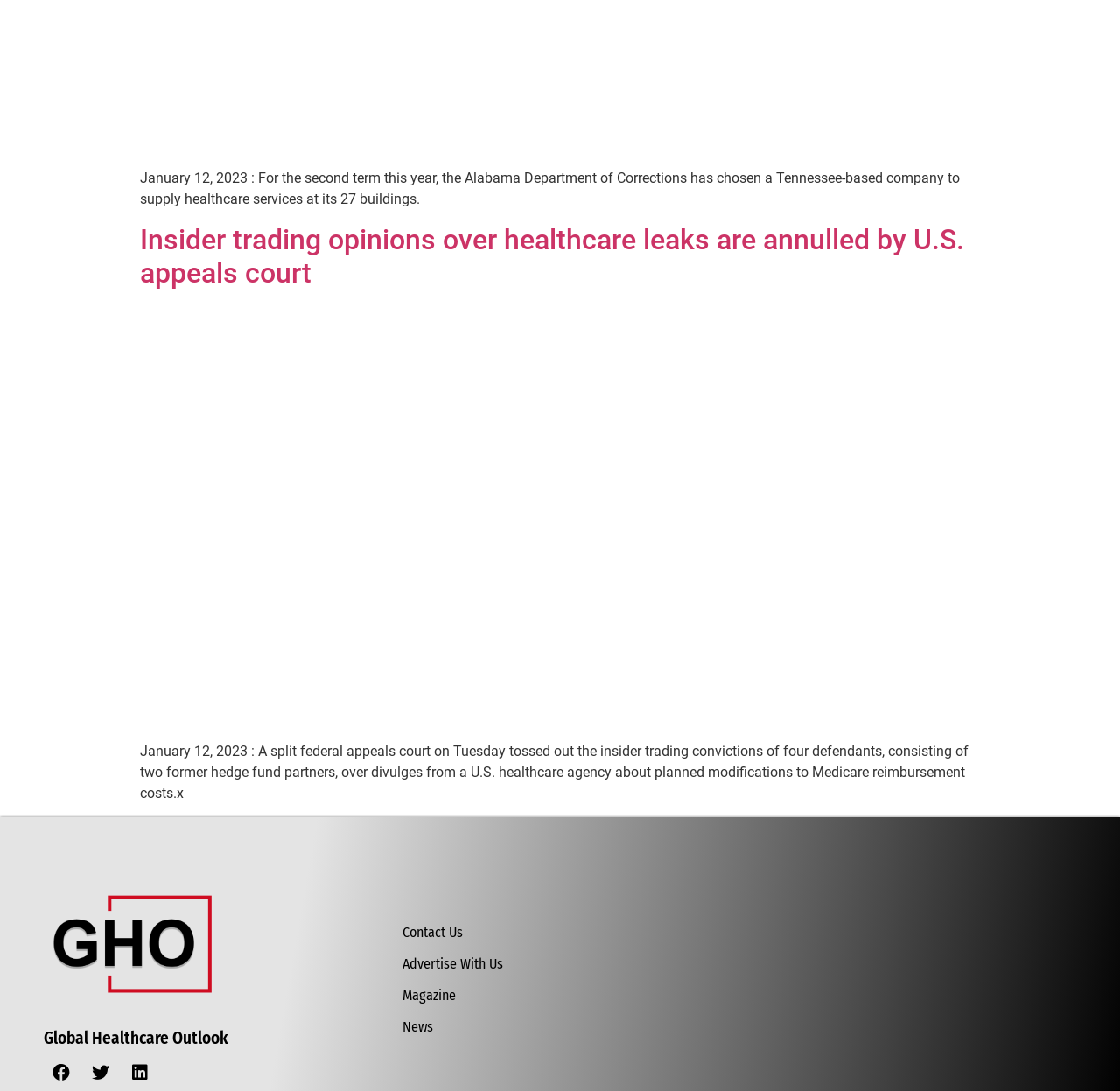Please determine the bounding box coordinates of the section I need to click to accomplish this instruction: "Read the article about insider trading opinions".

[0.125, 0.204, 0.875, 0.266]